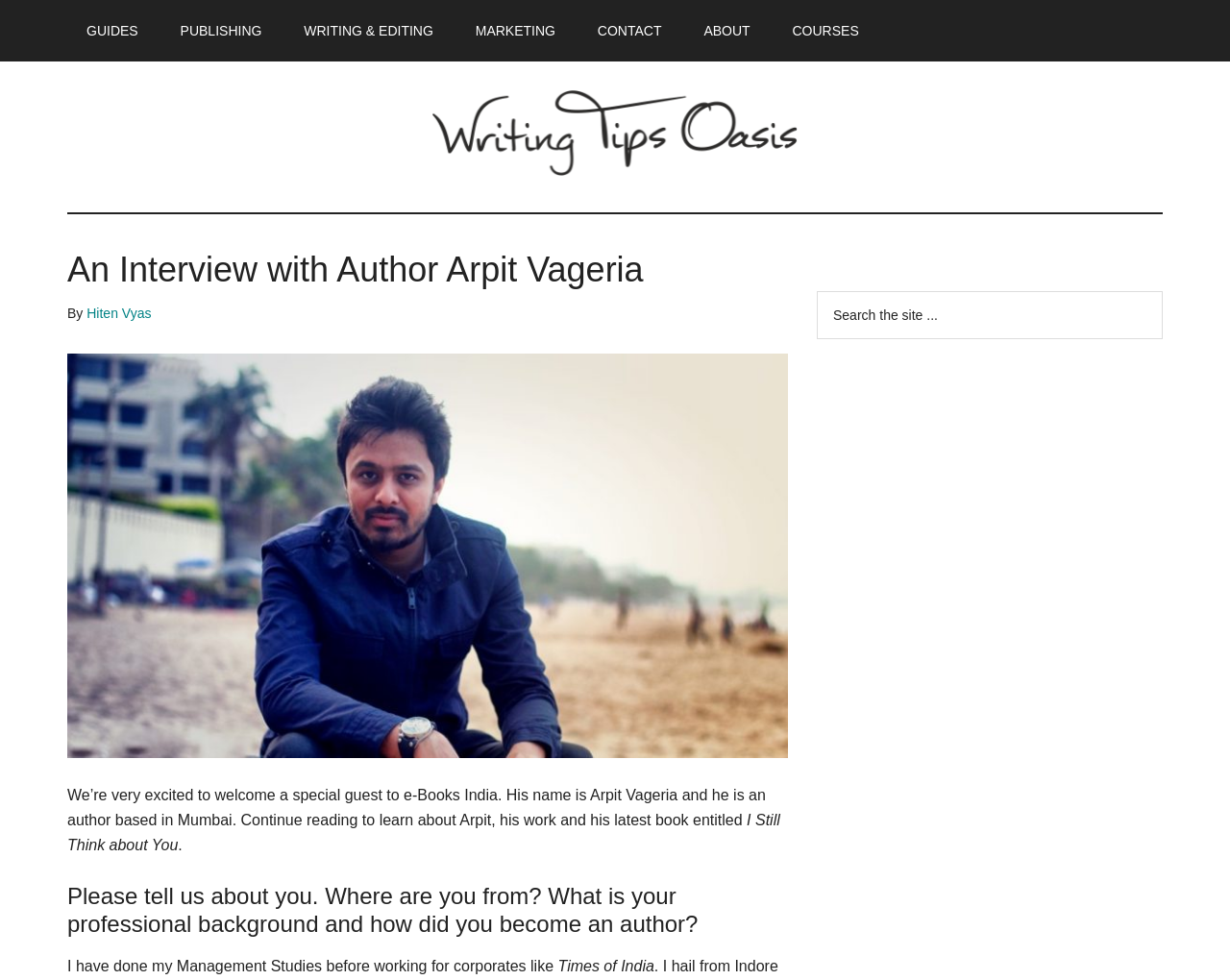Provide a one-word or short-phrase answer to the question:
What is the name of the author interviewed?

Arpit Vageria